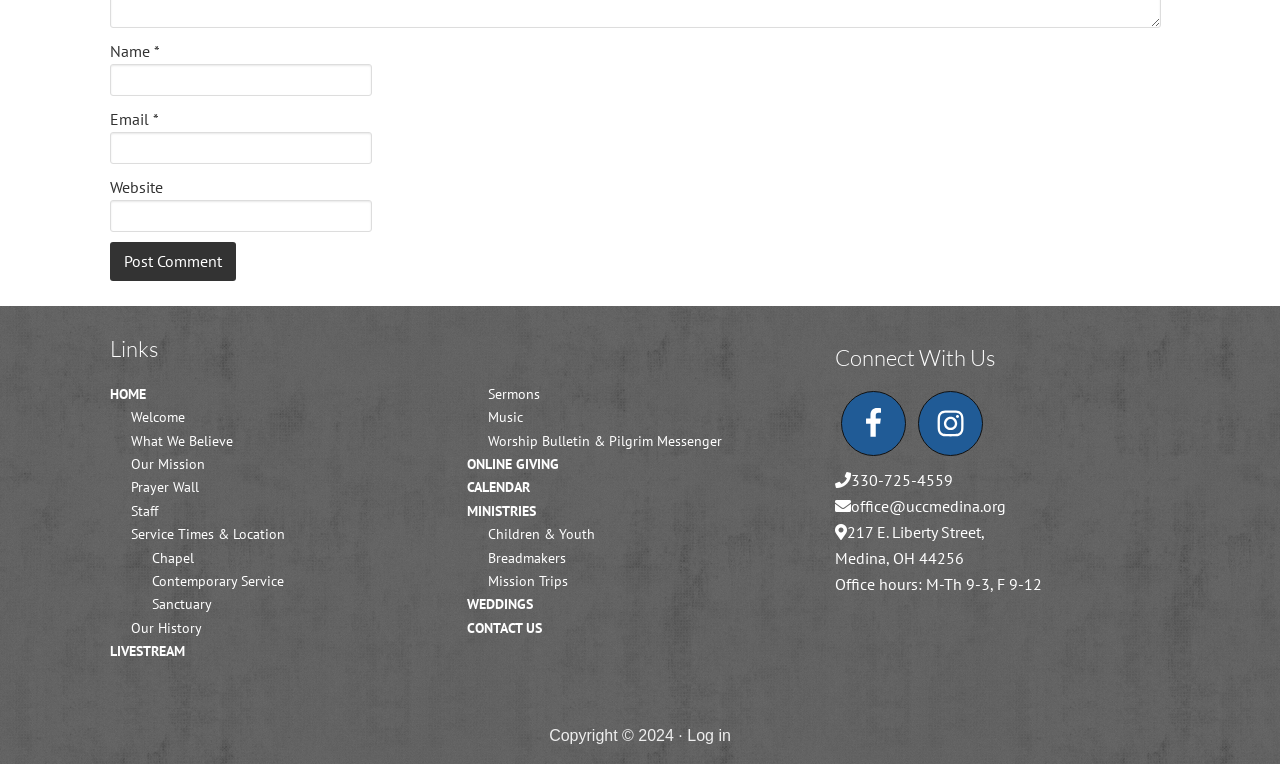What is the last link in the 'Links' section?
Please give a well-detailed answer to the question.

I looked at the links under the 'Links' heading and found that the last one is 'Our History'.